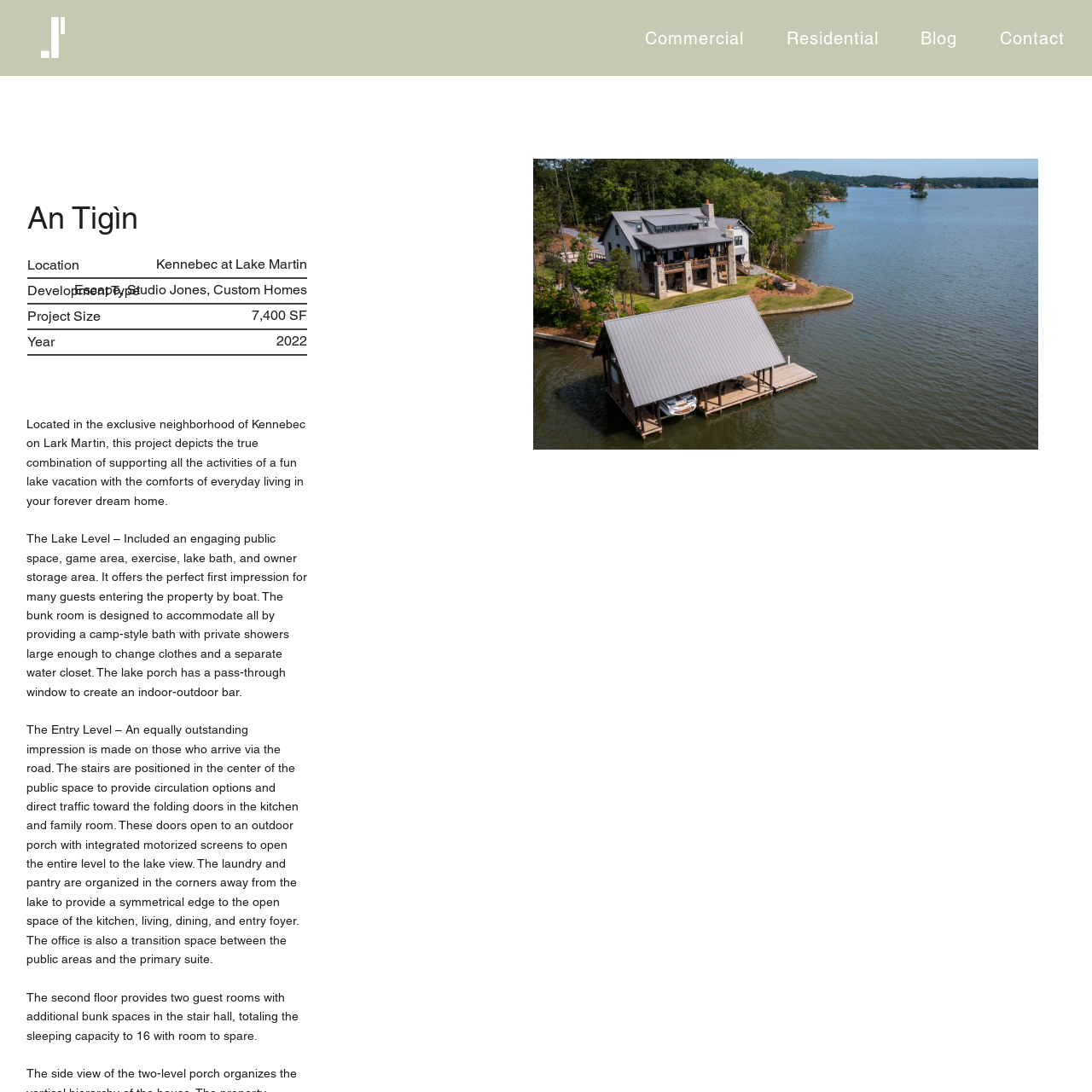Answer the question below in one word or phrase:
What is the name of the project?

Kennebec at Lake Martin